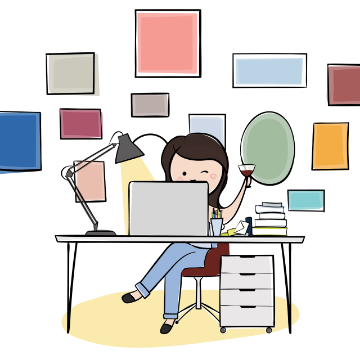What is on the wall behind the woman?
Give a one-word or short-phrase answer derived from the screenshot.

Colorful art pieces and framed rectangles